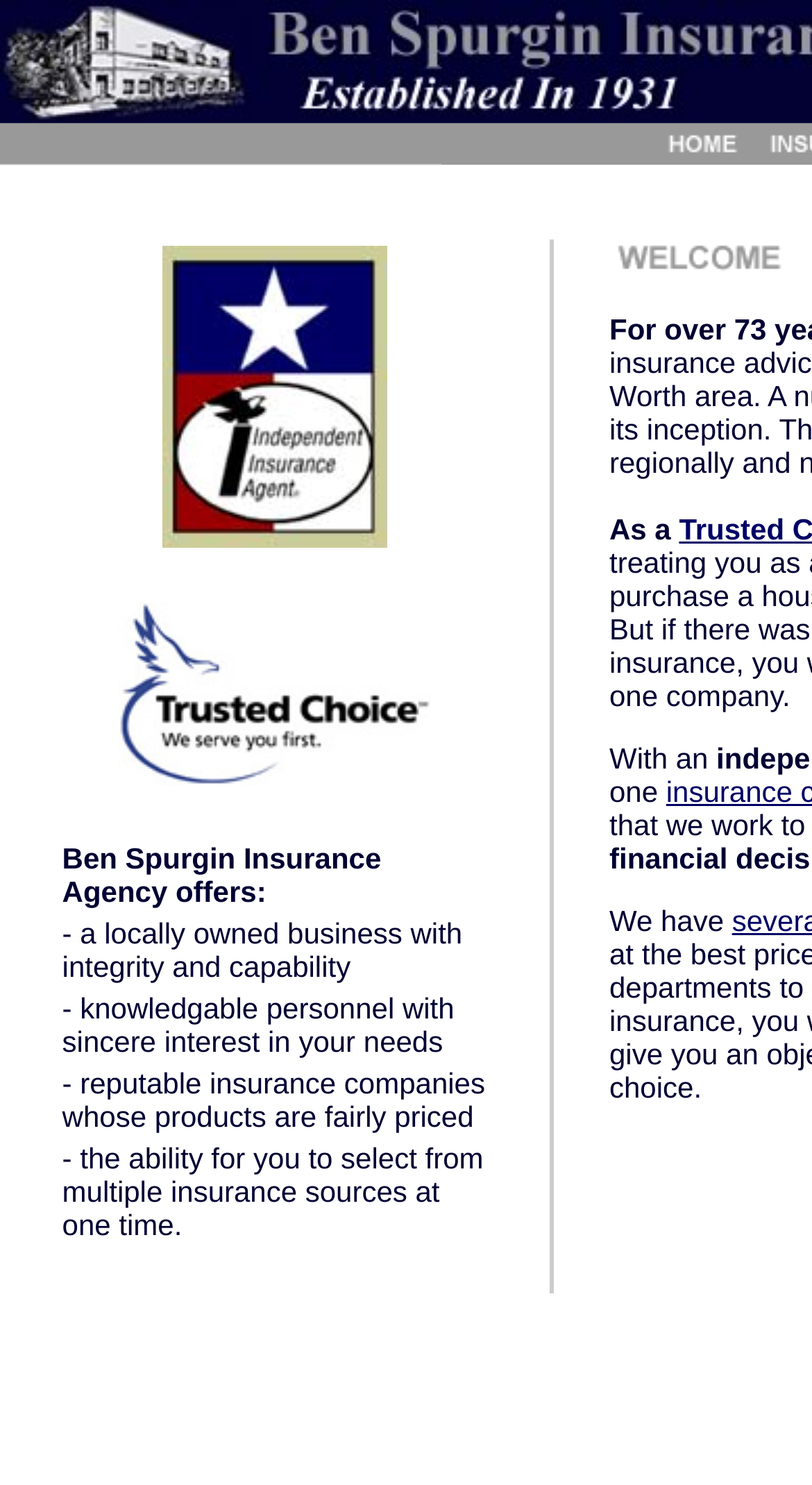Provide a comprehensive description of the webpage.

The webpage is about Ben Spurgin Insurance Agency. At the top, there is a layout with four cells, with the first cell containing a link. Below this layout, there is a large cell that spans almost the entire width of the page, containing an image and a block of text that describes the agency's offerings, including being a locally owned business with integrity and capability, having knowledgeable personnel, reputable insurance companies, and the ability to select from multiple insurance sources.

To the left of this large cell, there is a narrow cell containing a small image. On the right side of the page, there are four cells, each containing a small image. Below these cells, there is a table with seven rows, each containing a cell with text or an image. The text describes the agency's offerings in more detail, with each row focusing on a different aspect, such as knowledgeable personnel and reputable insurance companies. One of the cells contains a link with an image.

At the bottom of the page, there is a small block of text that says "We have" and another small block of text with no content.